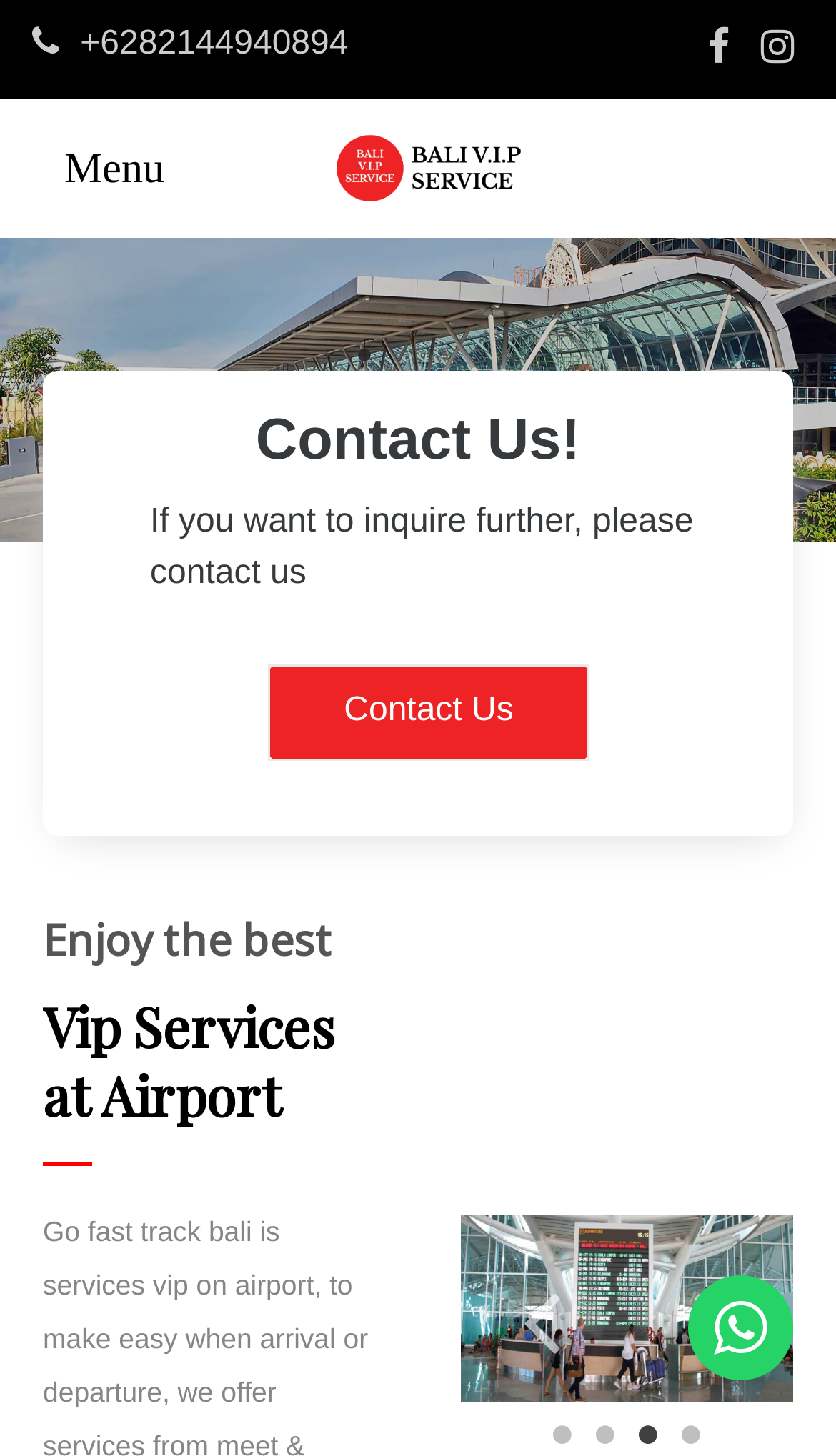Answer the question using only a single word or phrase: 
How many headings are there on the page?

3